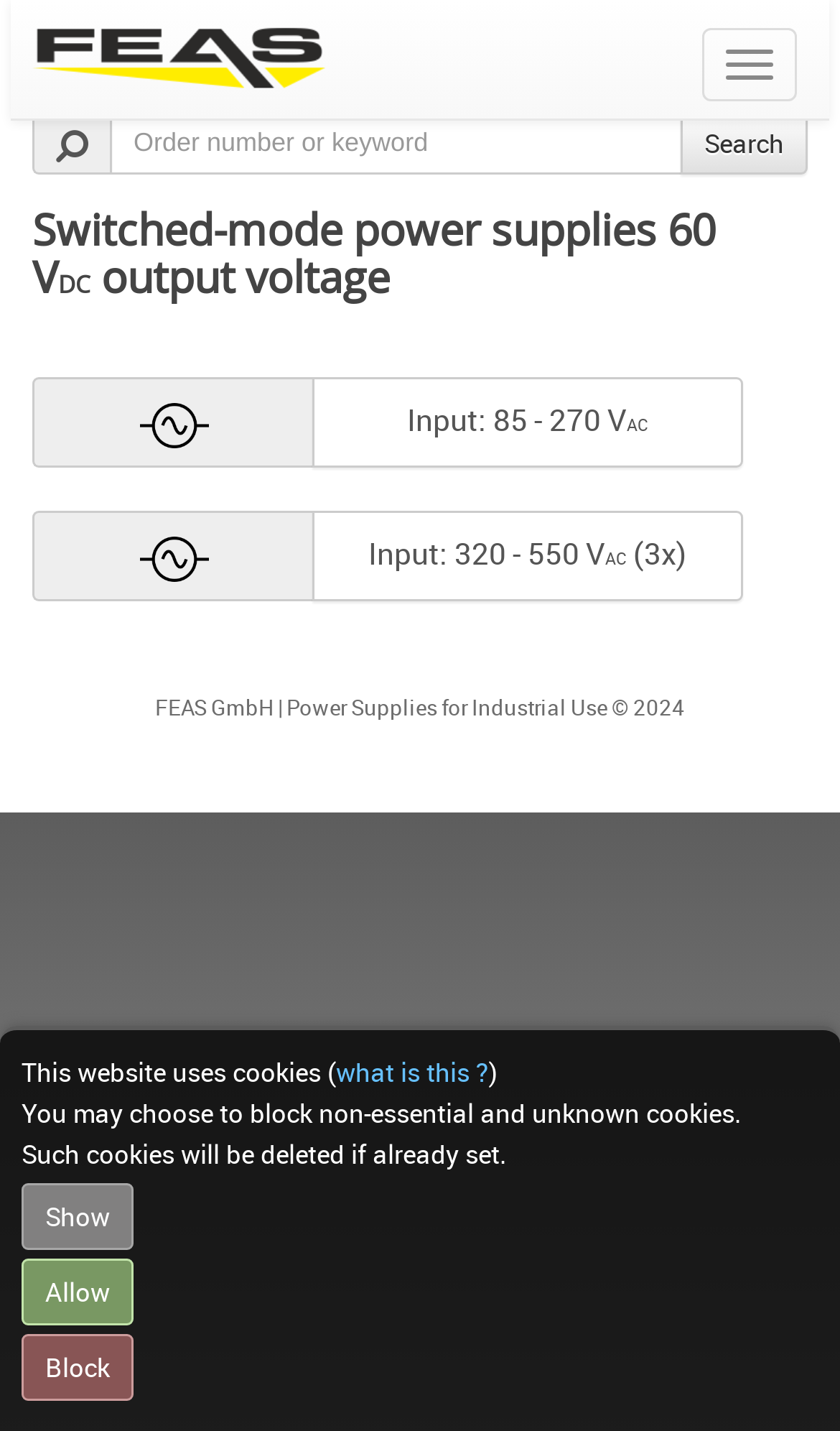Determine the bounding box coordinates for the clickable element required to fulfill the instruction: "Select input voltage 85 - 270 VAC". Provide the coordinates as four float numbers between 0 and 1, i.e., [left, top, right, bottom].

[0.372, 0.264, 0.885, 0.327]